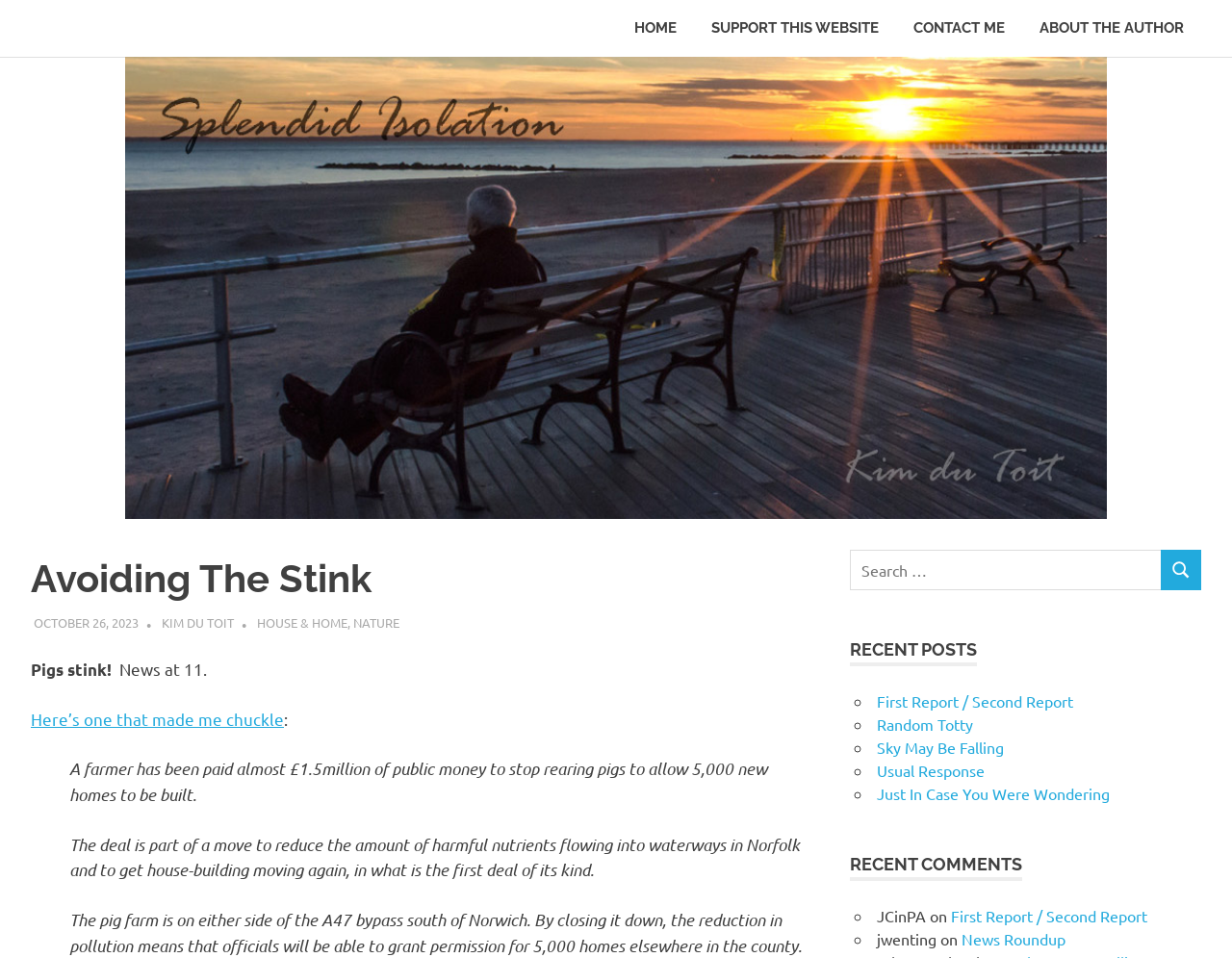Identify the bounding box coordinates for the UI element described as: "Home".

[0.501, 0.0, 0.563, 0.059]